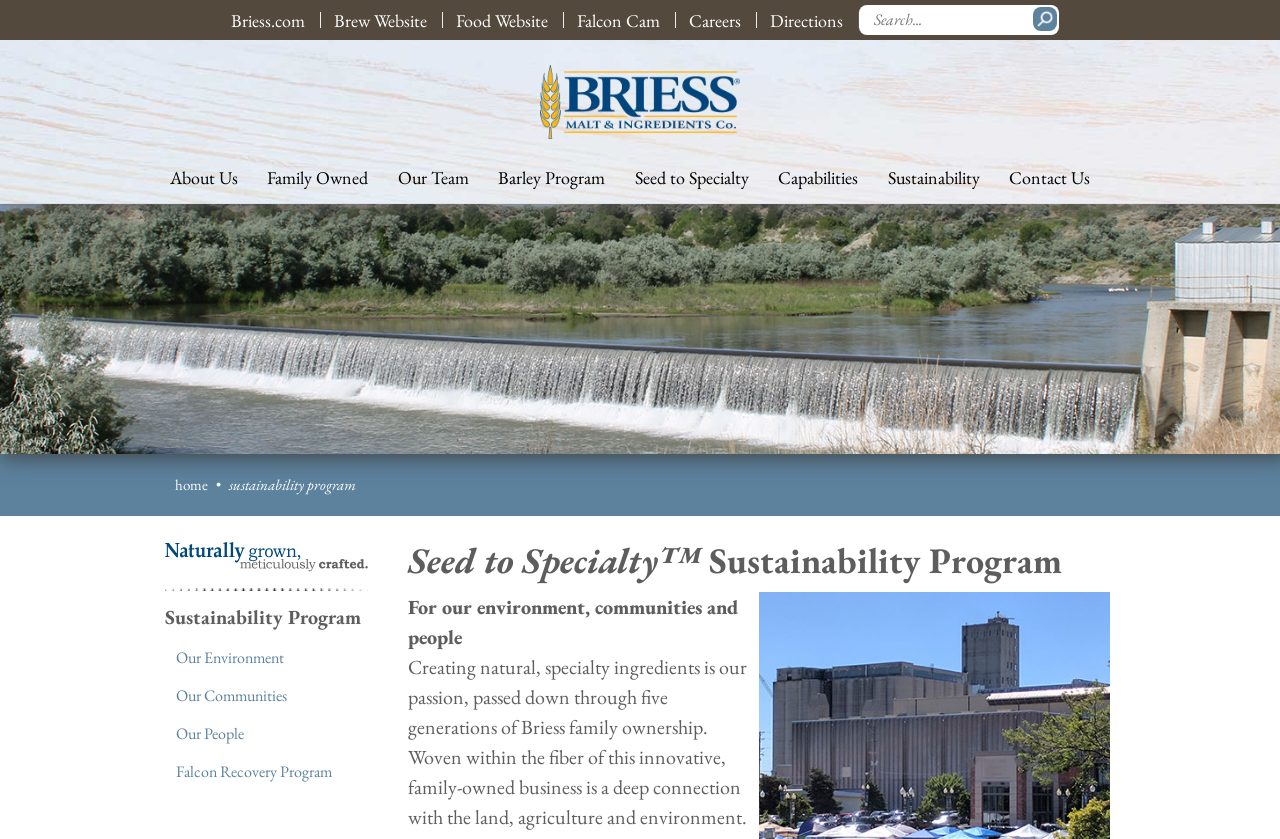Please identify the bounding box coordinates of the element that needs to be clicked to perform the following instruction: "search for something".

[0.671, 0.006, 0.827, 0.042]